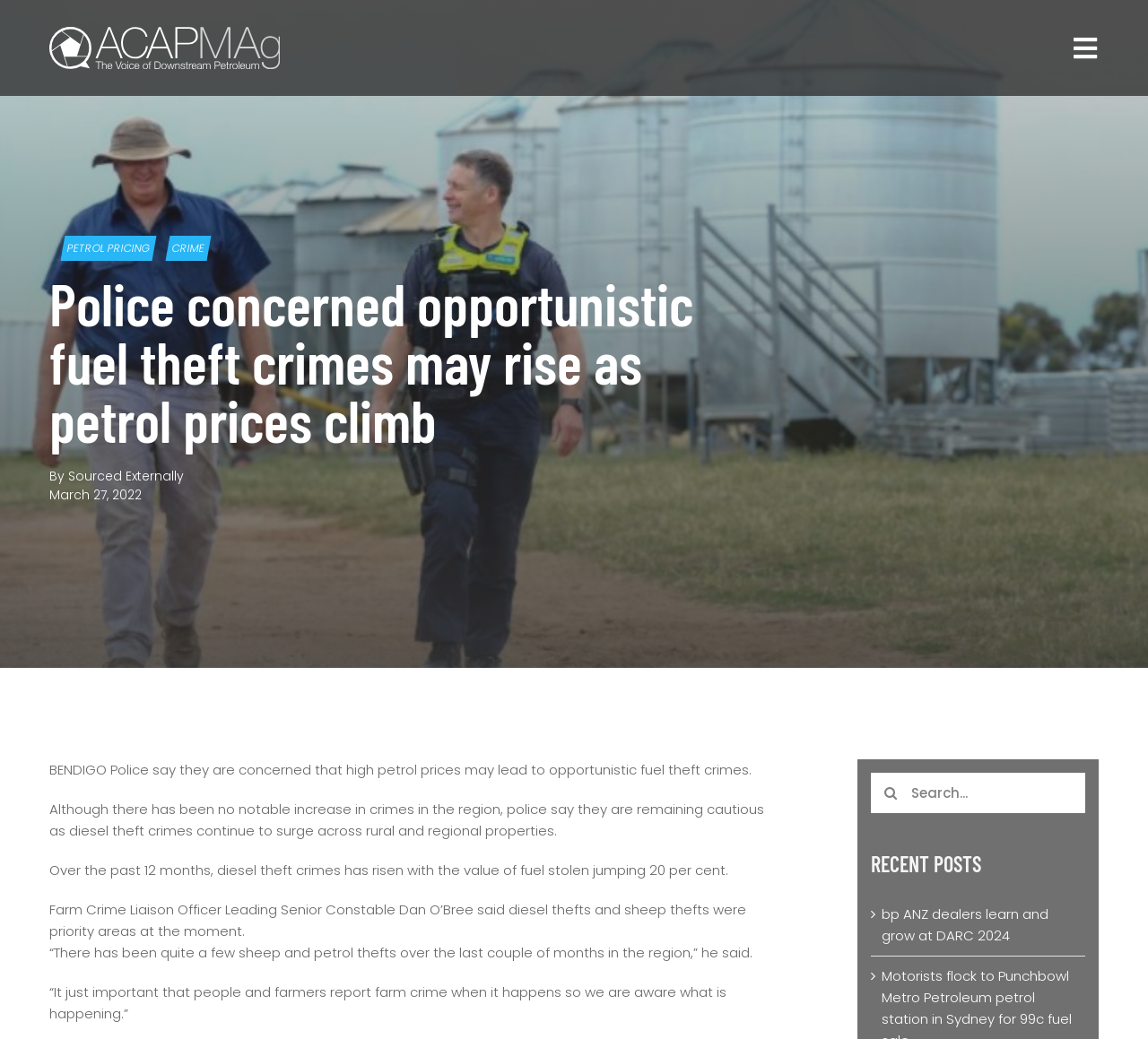Who is the Farm Crime Liaison Officer?
We need a detailed and exhaustive answer to the question. Please elaborate.

The article quotes Leading Senior Constable Dan O’Bree, who is the Farm Crime Liaison Officer, discussing the priority areas of diesel thefts and sheep thefts.